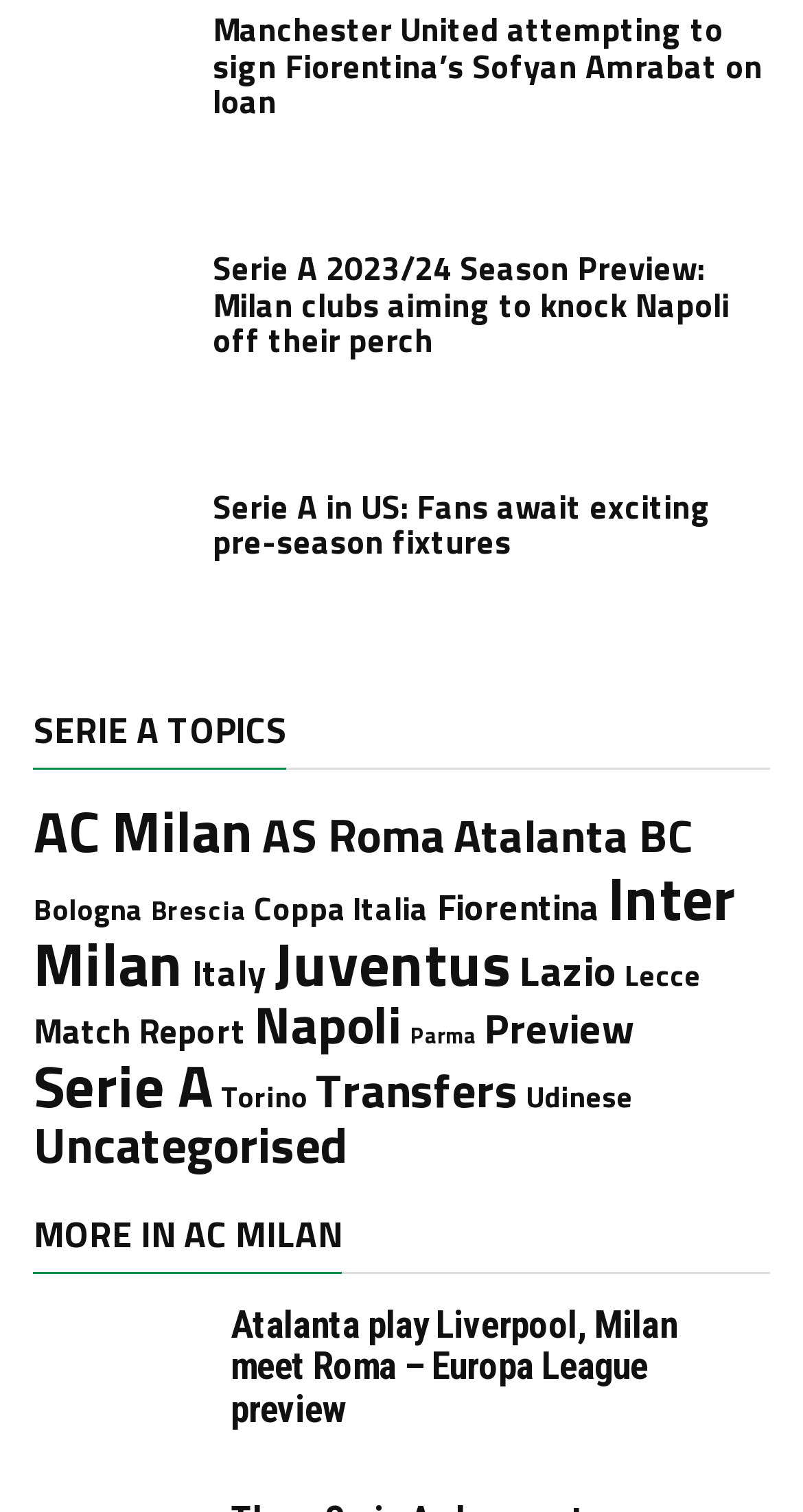Identify the bounding box coordinates necessary to click and complete the given instruction: "Check out Inter Milan news".

[0.042, 0.563, 0.916, 0.666]